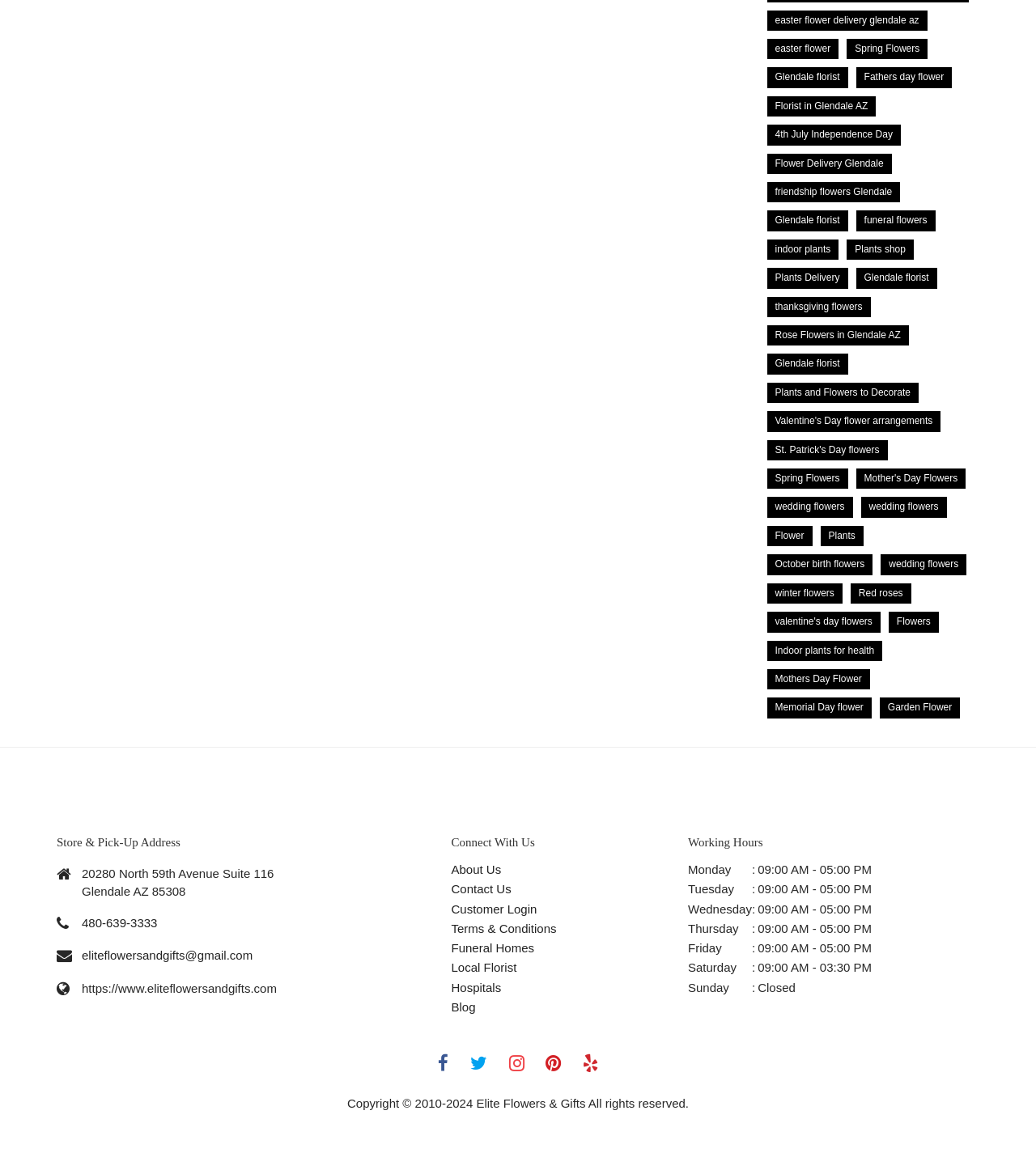Identify the bounding box coordinates for the UI element described by the following text: "Plants". Provide the coordinates as four float numbers between 0 and 1, in the format [left, top, right, bottom].

[0.792, 0.456, 0.833, 0.474]